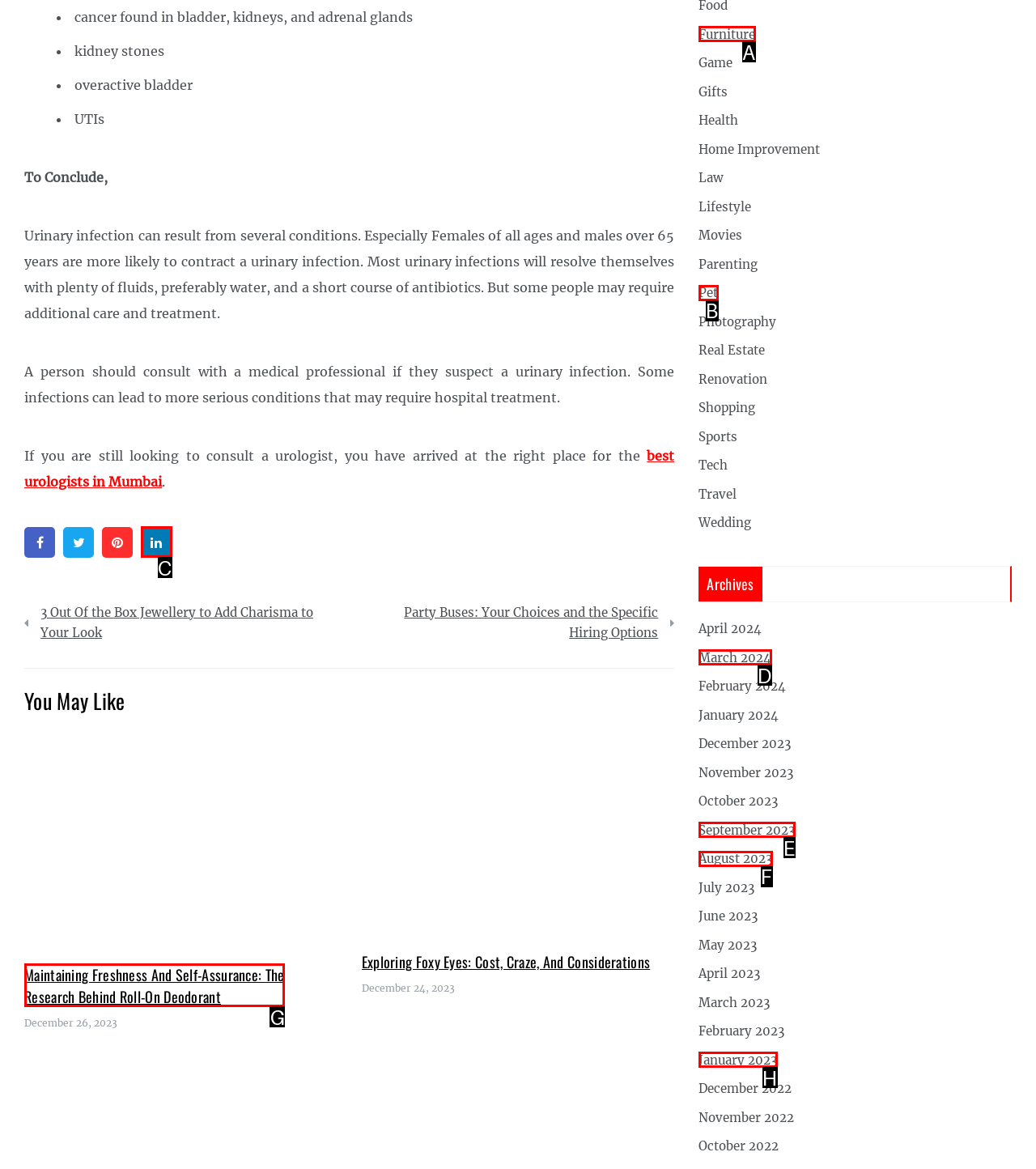Select the letter that corresponds to the description: Linkedin. Provide your answer using the option's letter.

C